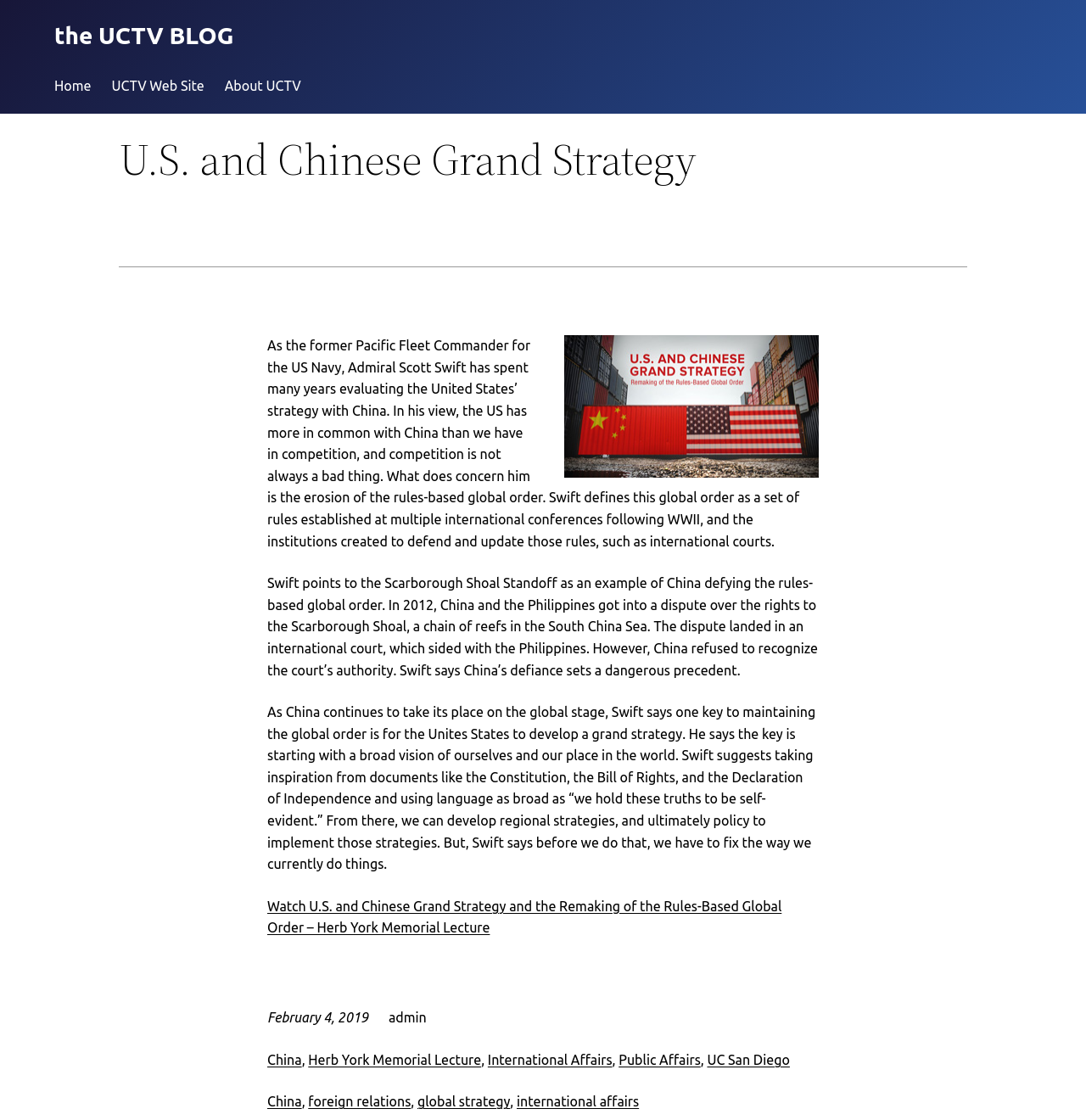Please provide the bounding box coordinates for the element that needs to be clicked to perform the instruction: "Read the article about U.S. and Chinese Grand Strategy". The coordinates must consist of four float numbers between 0 and 1, formatted as [left, top, right, bottom].

[0.246, 0.302, 0.736, 0.49]